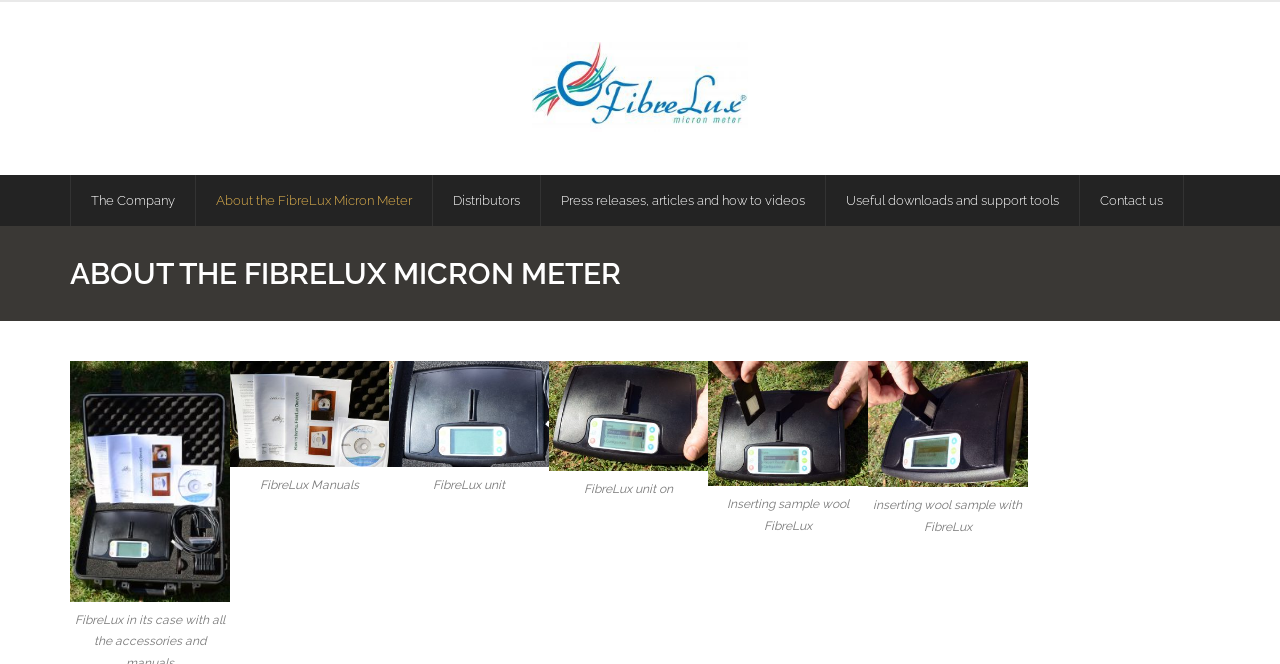Pinpoint the bounding box coordinates for the area that should be clicked to perform the following instruction: "Explore the Press releases, articles and how to videos".

[0.422, 0.263, 0.645, 0.34]